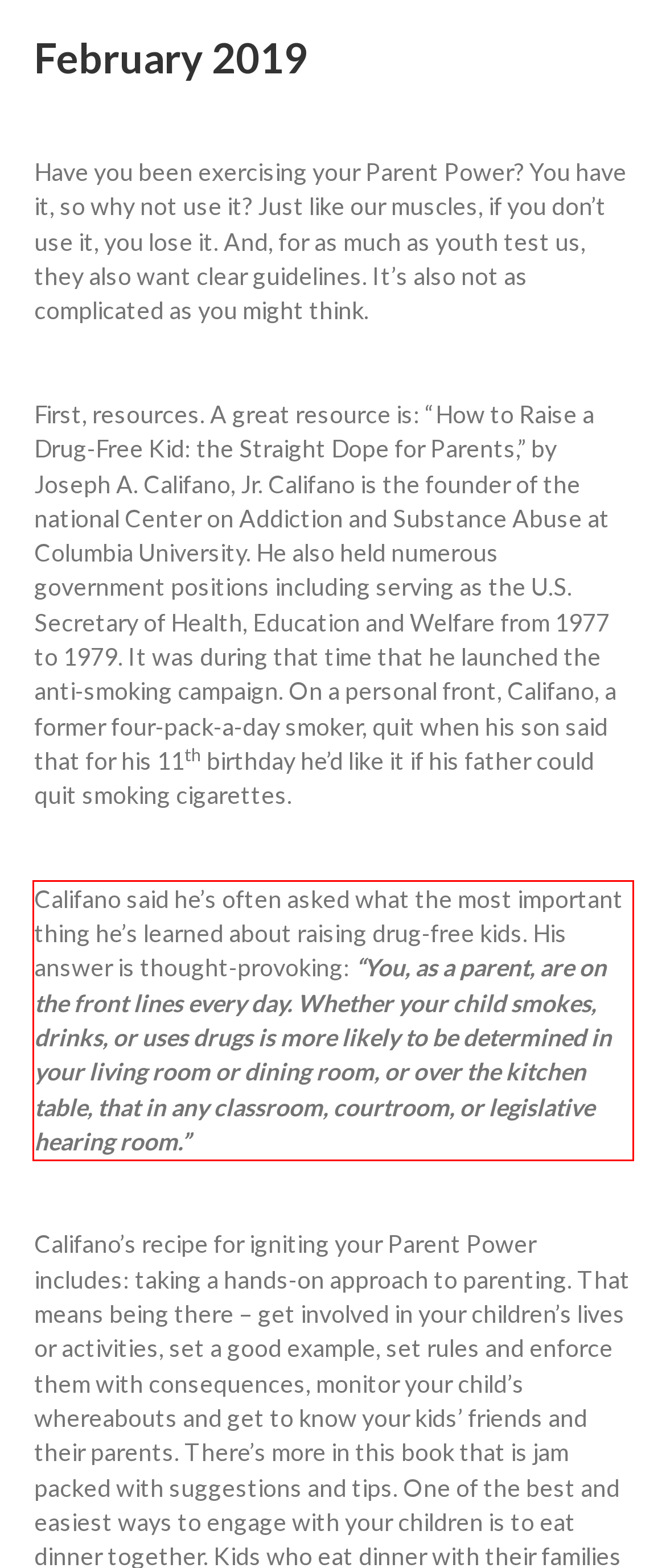The screenshot you have been given contains a UI element surrounded by a red rectangle. Use OCR to read and extract the text inside this red rectangle.

Califano said he’s often asked what the most important thing he’s learned about raising drug-free kids. His answer is thought-provoking: “You, as a parent, are on the front lines every day. Whether your child smokes, drinks, or uses drugs is more likely to be determined in your living room or dining room, or over the kitchen table, that in any classroom, courtroom, or legislative hearing room.”